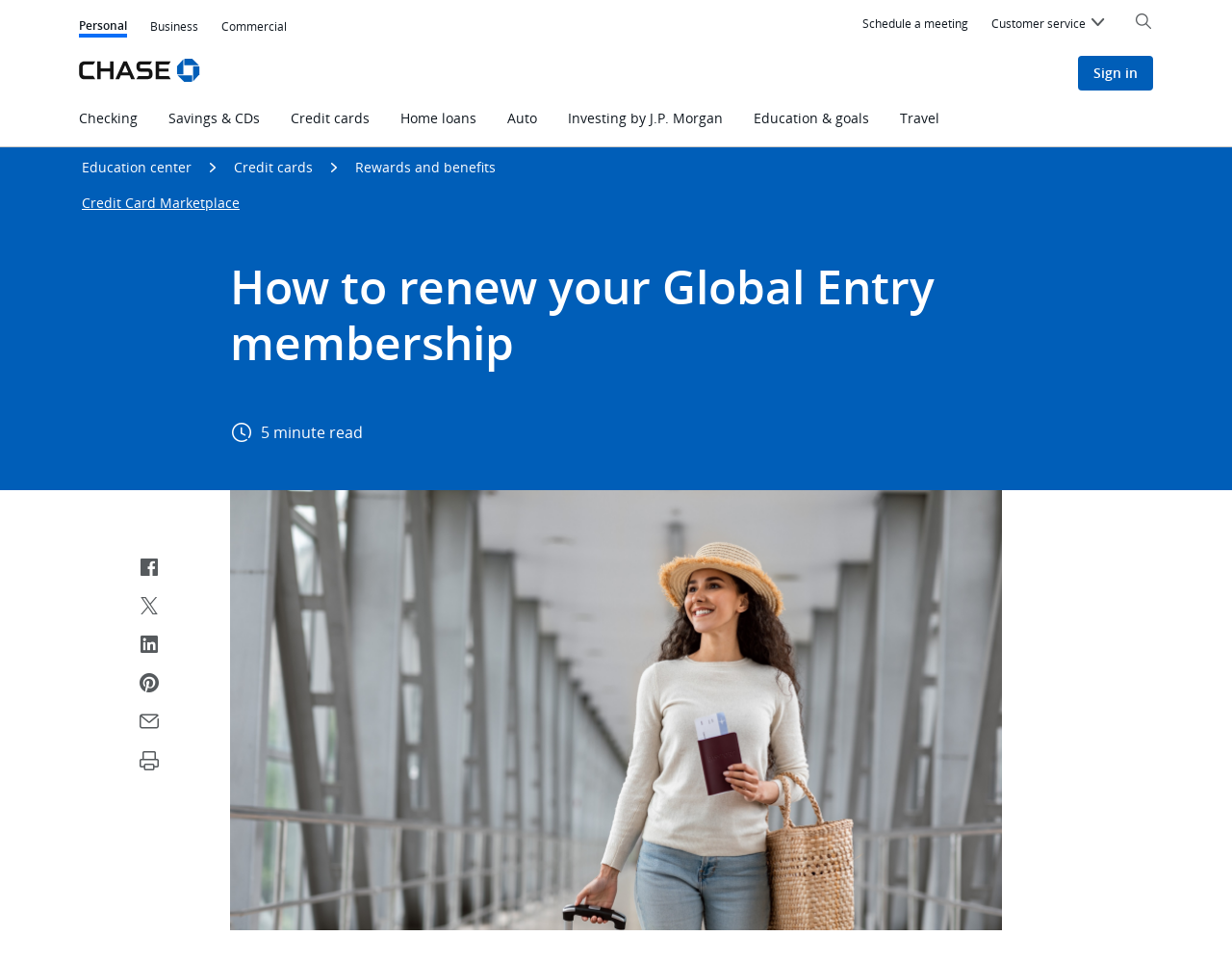Describe in detail what you see on the webpage.

This webpage is about renewing a Global Entry membership, with a focus on providing a guide to navigate the process. At the top left corner, there is a "Skip to main content" link, followed by a navigation menu with options for "Customer Type" and "Customer service". The "Customer Type" menu has three options: "Personal, current product", "Business", and "Commercial". The "Customer service" menu has three options: "Schedule a meeting", "Customer service", and "Search".

To the right of the navigation menu, there is a Chase logo that links to the Chase home page. Below the logo, there is a "Sign in" link. Above the main content, there is a horizontal menu bar with various options, including "Checking", "Savings & CDs", "Credit cards", "Home loans", "Auto", "Investing by J.P. Morgan", "Education & goals", and "Travel". Each of these options has a dropdown menu.

The main content of the webpage is divided into sections, with a breadcrumb navigation menu at the top that shows the path "Education center" > "Credit cards" > "Rewards and benefits". Below the breadcrumb menu, there is a link to the "Credit Card Marketplace". The main heading of the webpage is "How to renew your Global Entry membership", followed by a subheading indicating that the article is a 5-minute read.

Below the heading, there are social media sharing links to Facebook, Twitter, LinkedIn, Pinterest, and email, as well as a "Print this article" button. The rest of the webpage is dedicated to the guide on renewing a Global Entry membership, with detailed instructions and information.